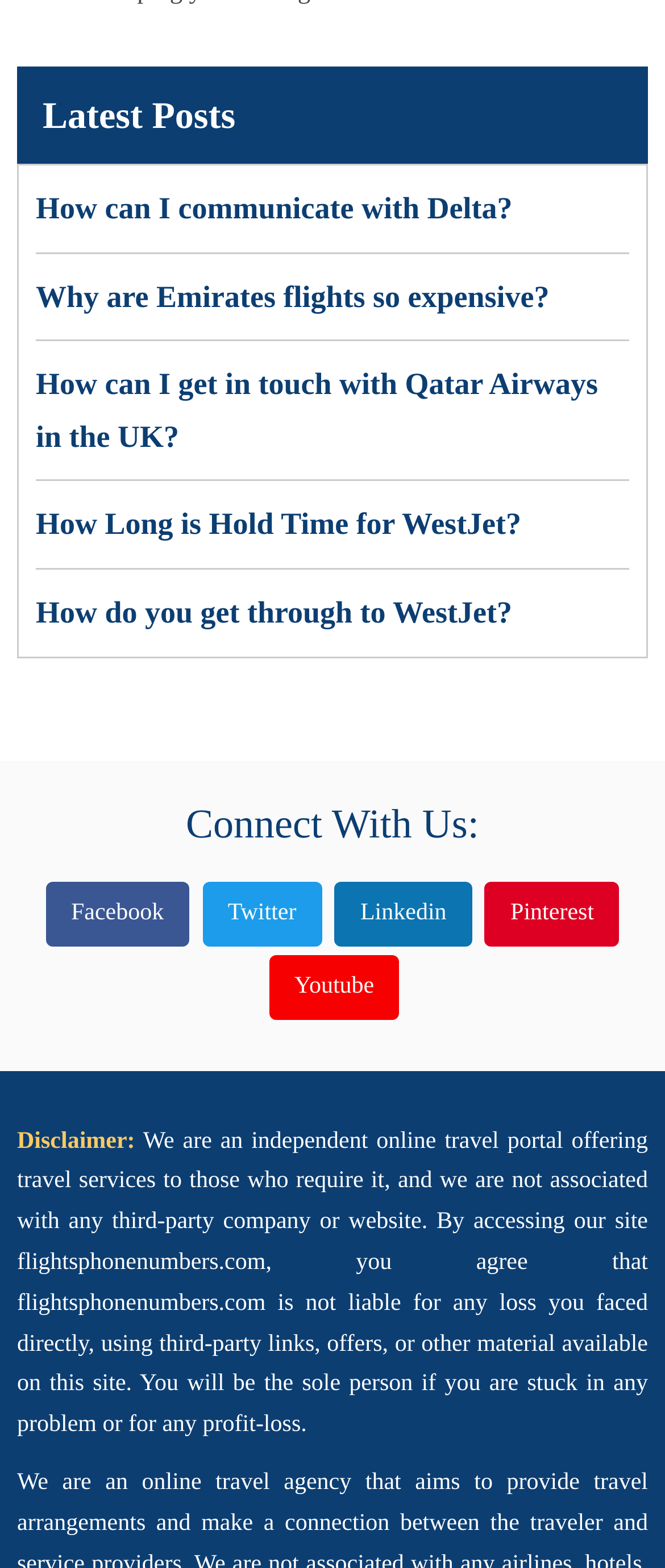What is the disclaimer about?
Please use the visual content to give a single word or phrase answer.

Liability